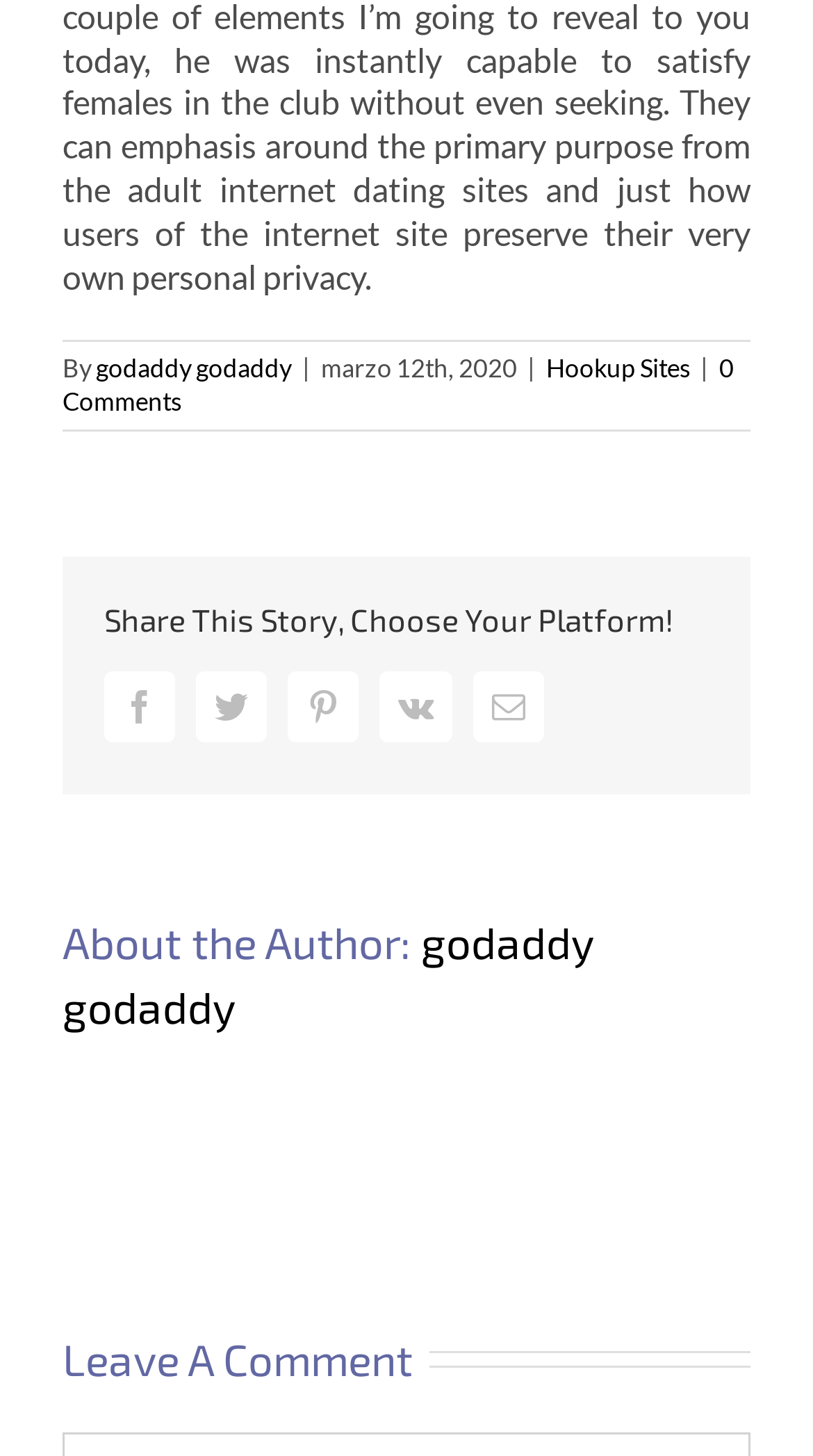How many comments are there on the article?
Using the image, answer in one word or phrase.

0